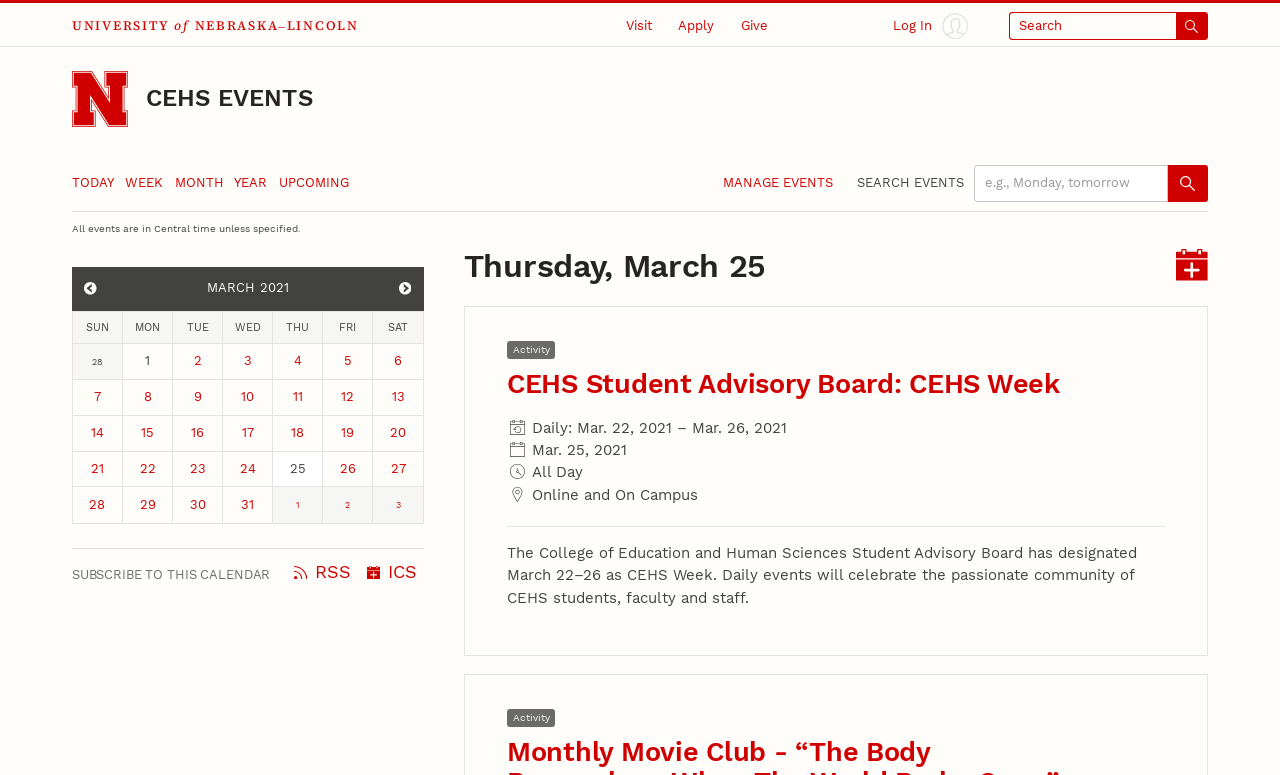Could you highlight the region that needs to be clicked to execute the instruction: "View events for March"?

[0.152, 0.344, 0.203, 0.401]